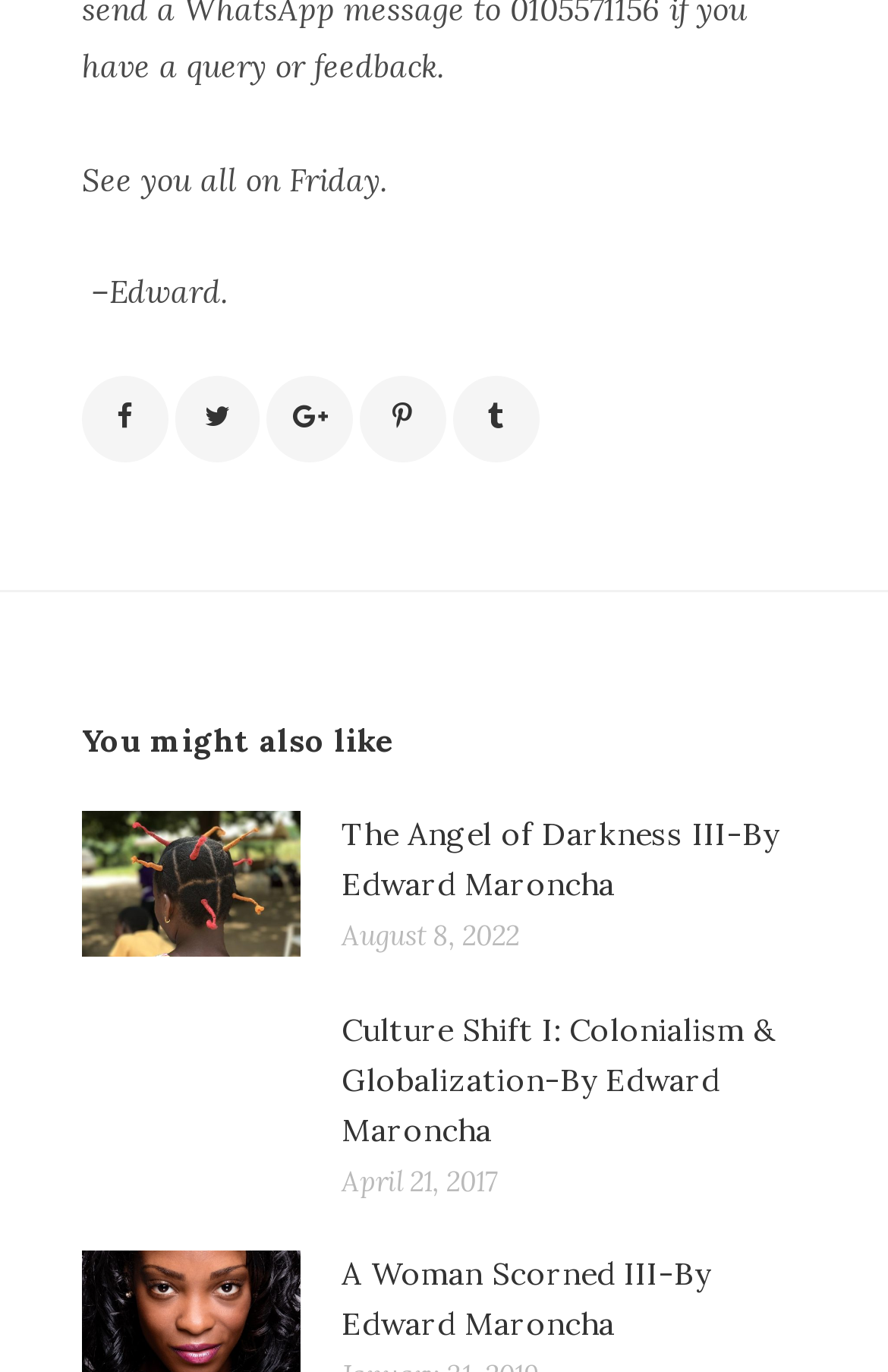Locate the bounding box coordinates of the area to click to fulfill this instruction: "Read A Woman Scorned III book". The bounding box should be presented as four float numbers between 0 and 1, in the order [left, top, right, bottom].

[0.385, 0.914, 0.8, 0.98]